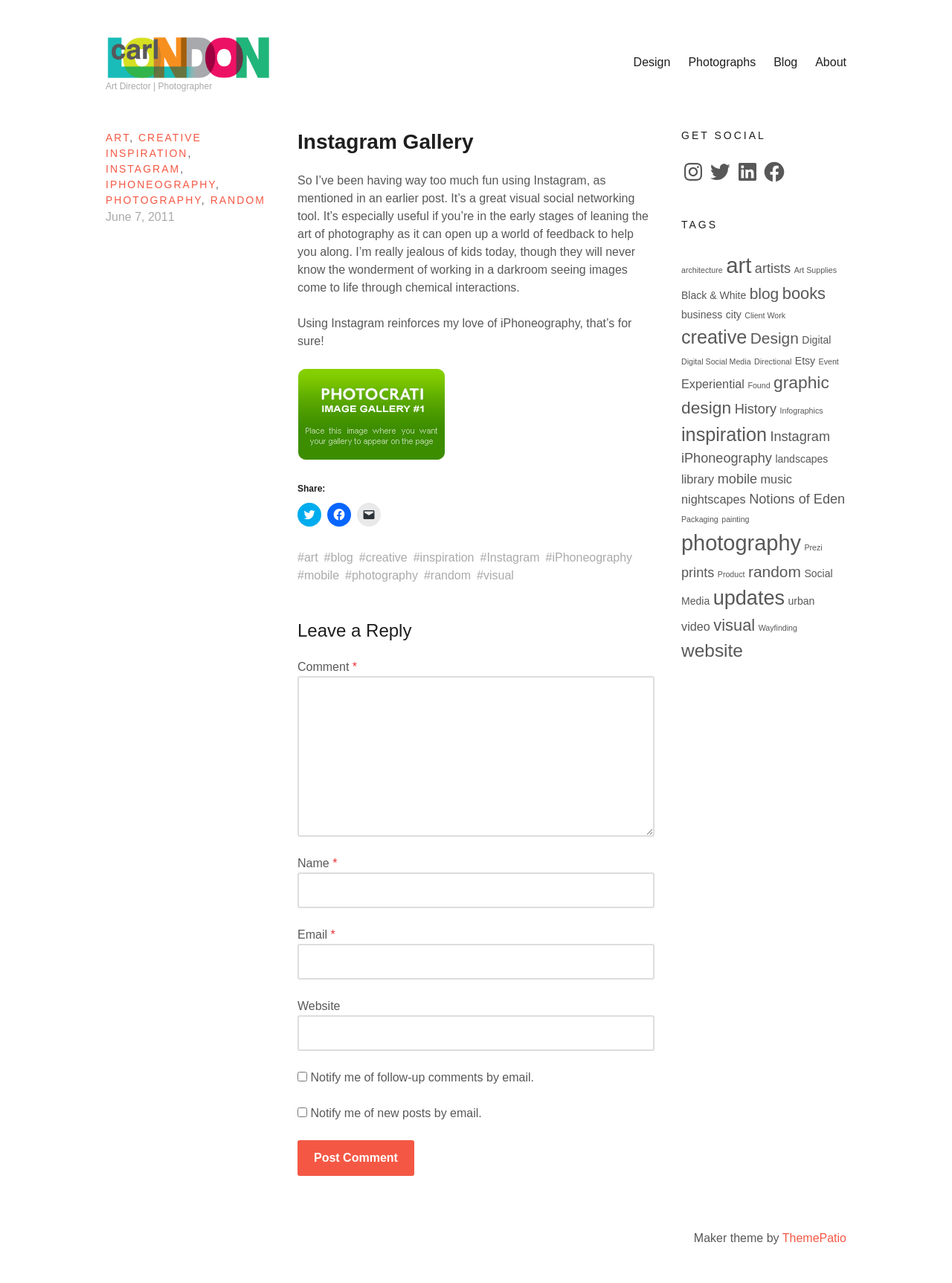Identify the bounding box coordinates of the region that should be clicked to execute the following instruction: "Click on the 'Design' link".

[0.656, 0.035, 0.714, 0.063]